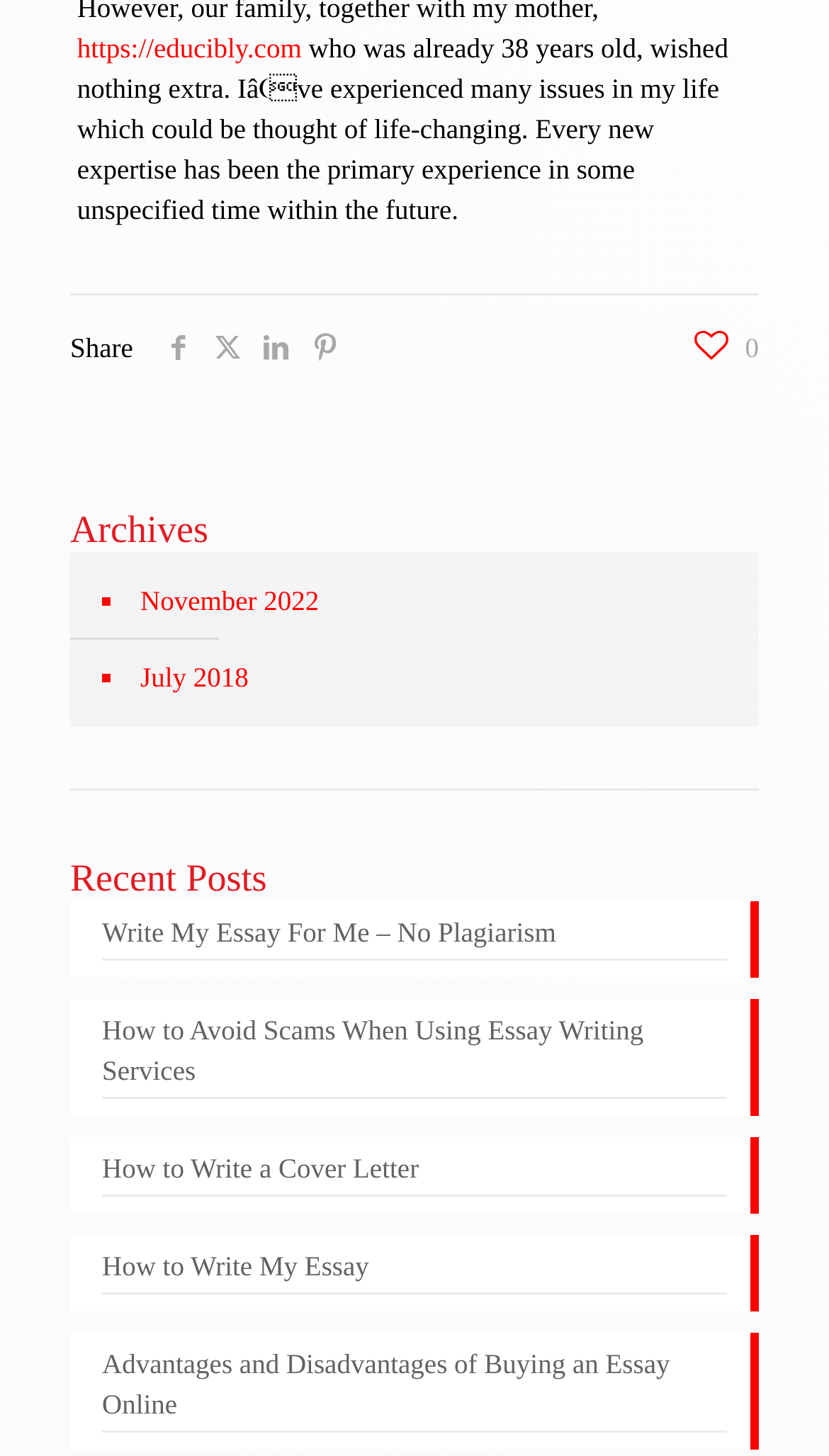Identify the bounding box coordinates for the region of the element that should be clicked to carry out the instruction: "Share the current page". The bounding box coordinates should be four float numbers between 0 and 1, i.e., [left, top, right, bottom].

[0.085, 0.228, 0.161, 0.25]